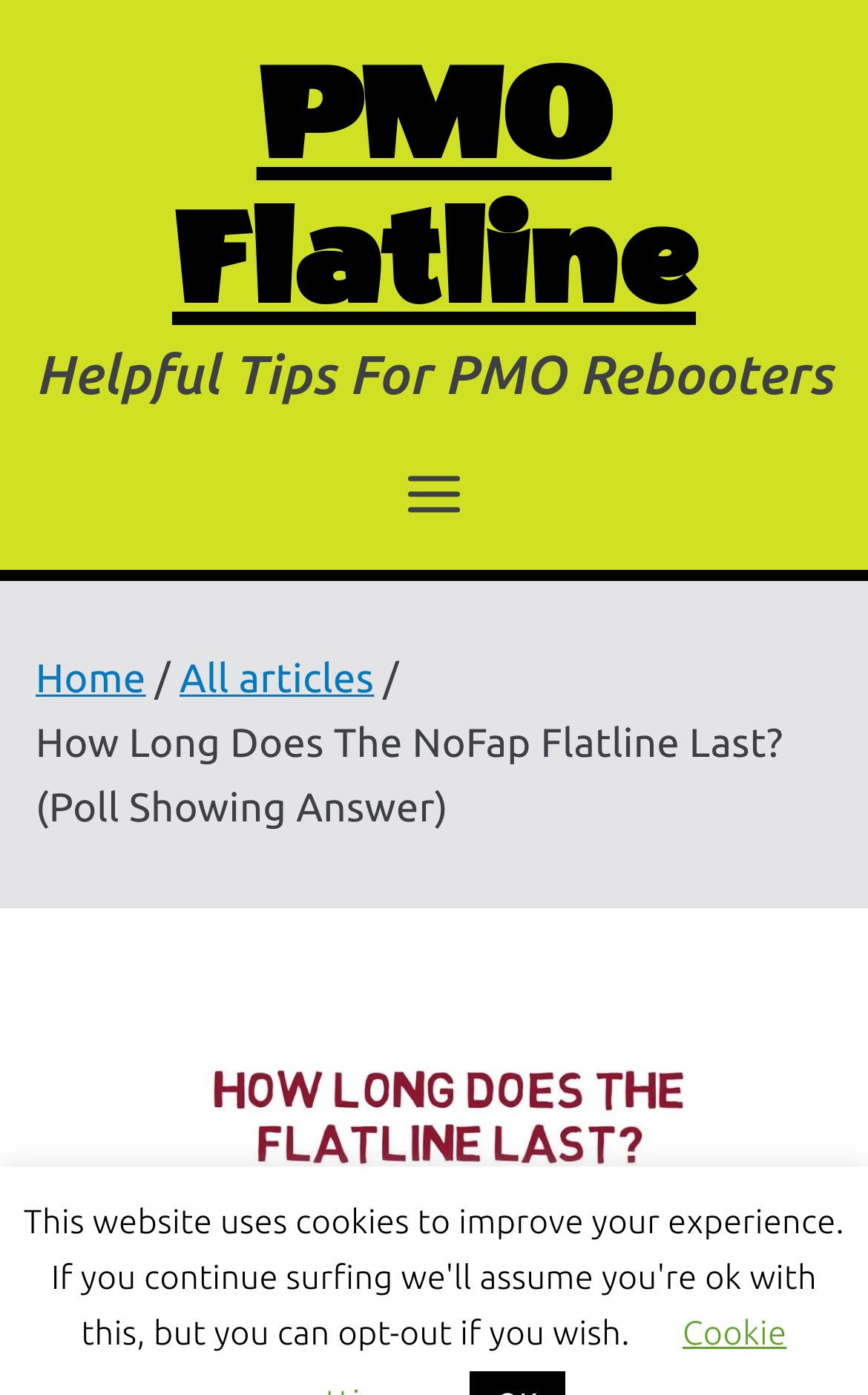Extract the bounding box of the UI element described as: "Home".

[0.041, 0.471, 0.168, 0.503]